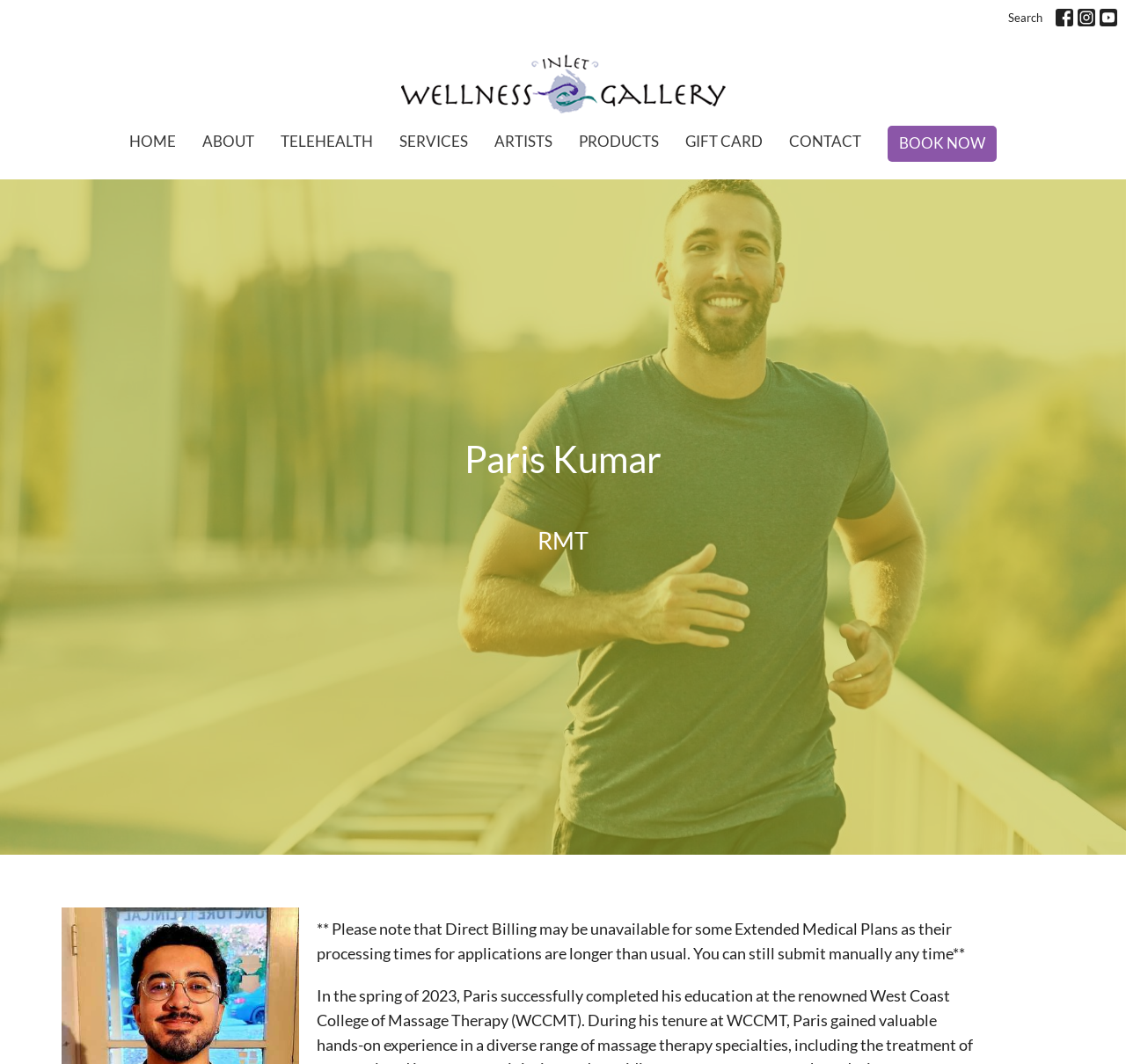How many social media links are present on the webpage?
Please provide a comprehensive answer based on the contents of the image.

The social media links can be found at the top right corner of the webpage, and there are three links: Facebook, Instagram, and Youtube, each with an image and a link to open in a new window.